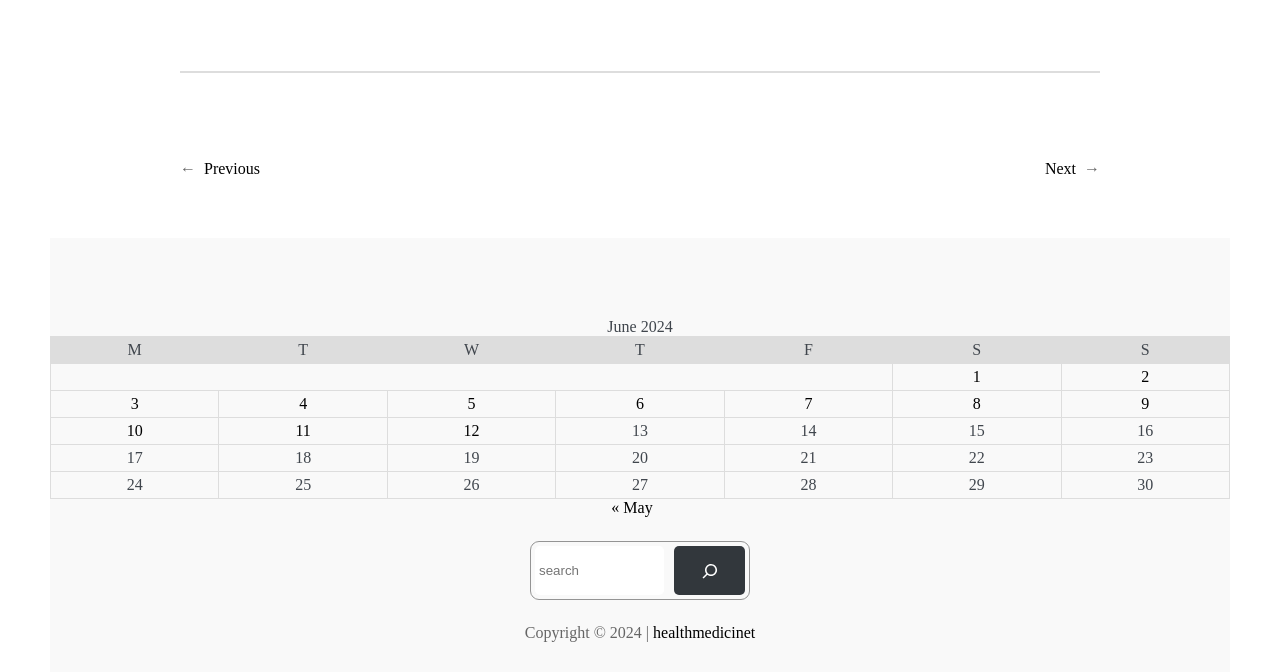Please reply with a single word or brief phrase to the question: 
What is the function of the search box?

To search posts